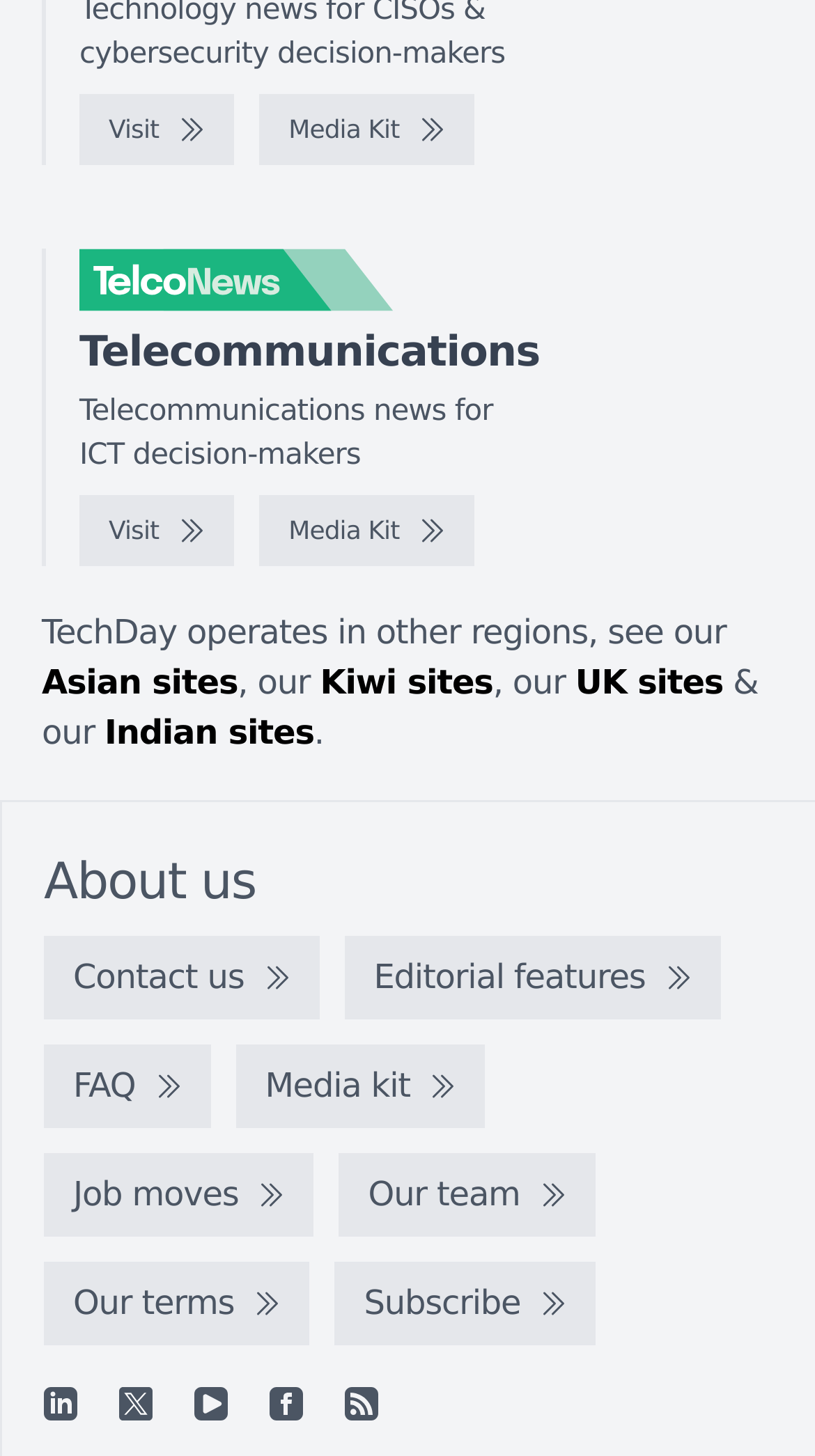Give a one-word or one-phrase response to the question: 
What regions does TechDay operate in?

Multiple regions